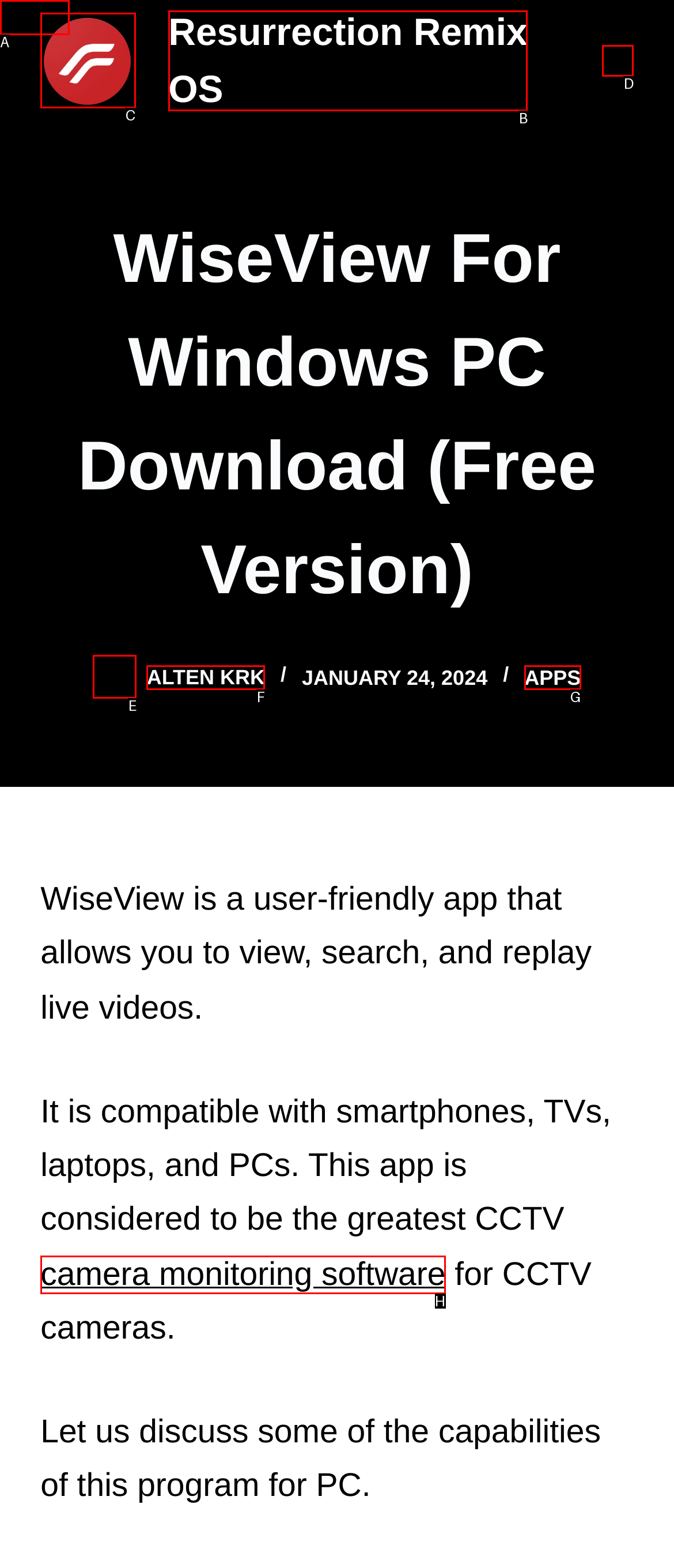Determine which HTML element I should select to execute the task: Type your phone number
Reply with the corresponding option's letter from the given choices directly.

None